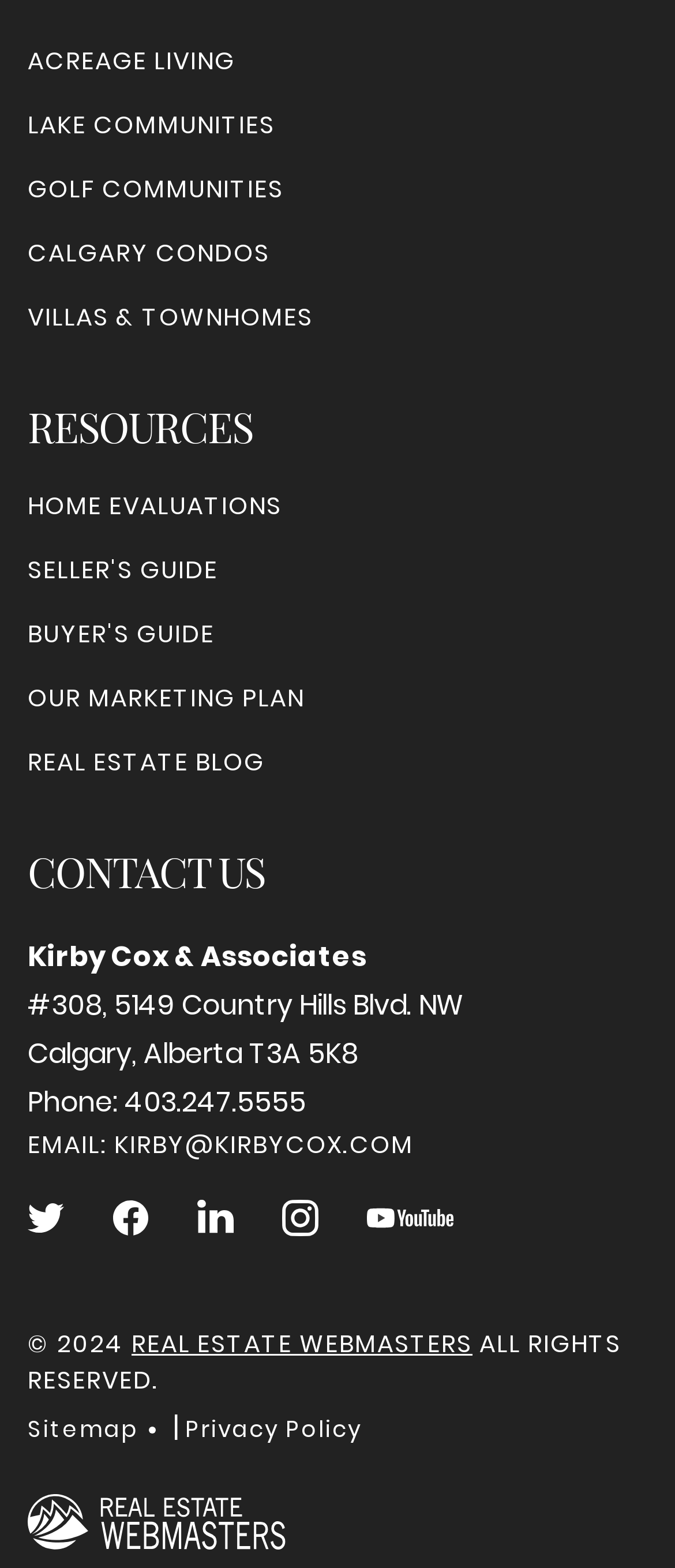Kindly provide the bounding box coordinates of the section you need to click on to fulfill the given instruction: "Follow us on Twitter".

[0.041, 0.765, 0.095, 0.789]